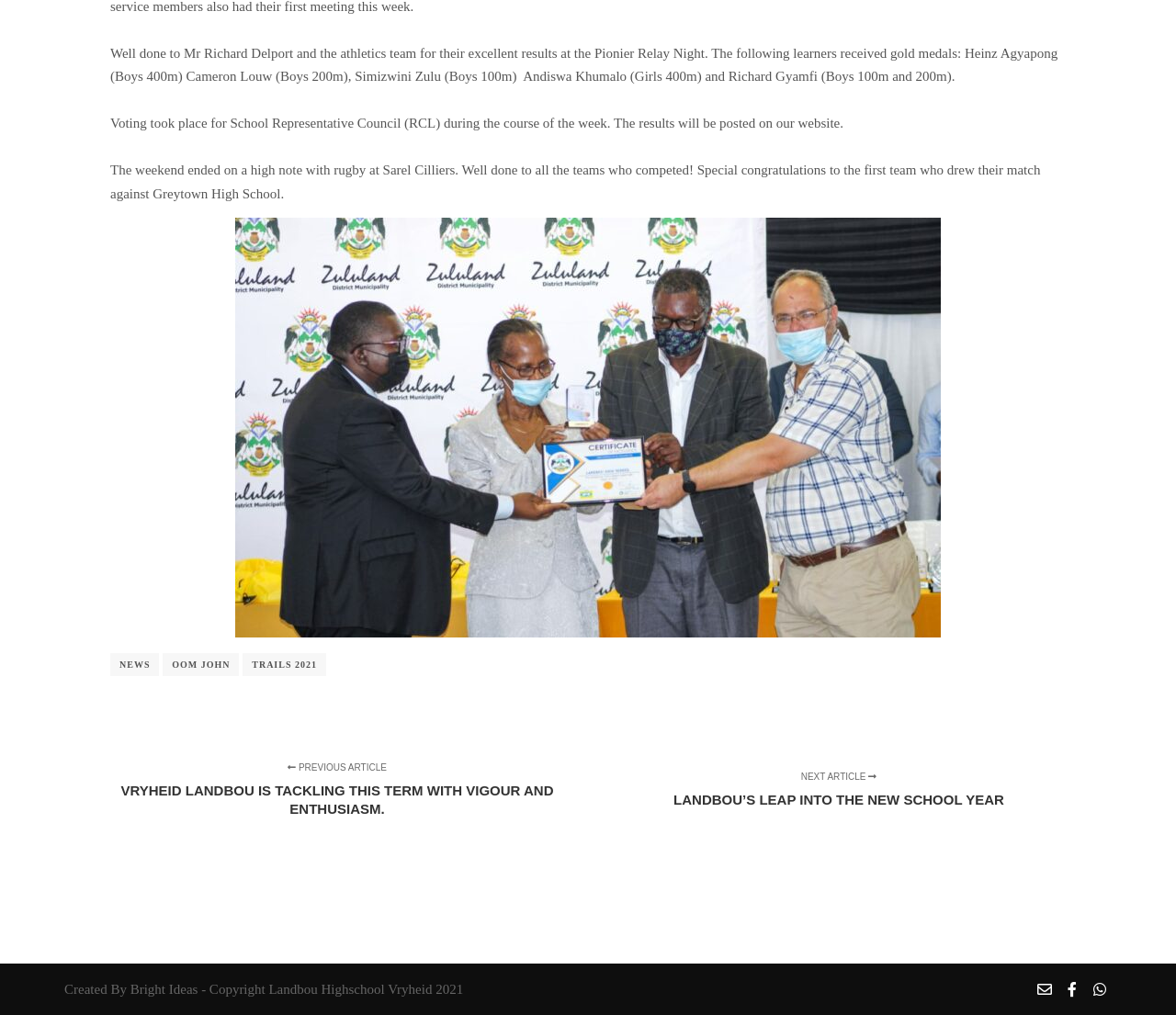Given the element description "title="Whatsapp"" in the screenshot, predict the bounding box coordinates of that UI element.

[0.925, 0.963, 0.945, 0.986]